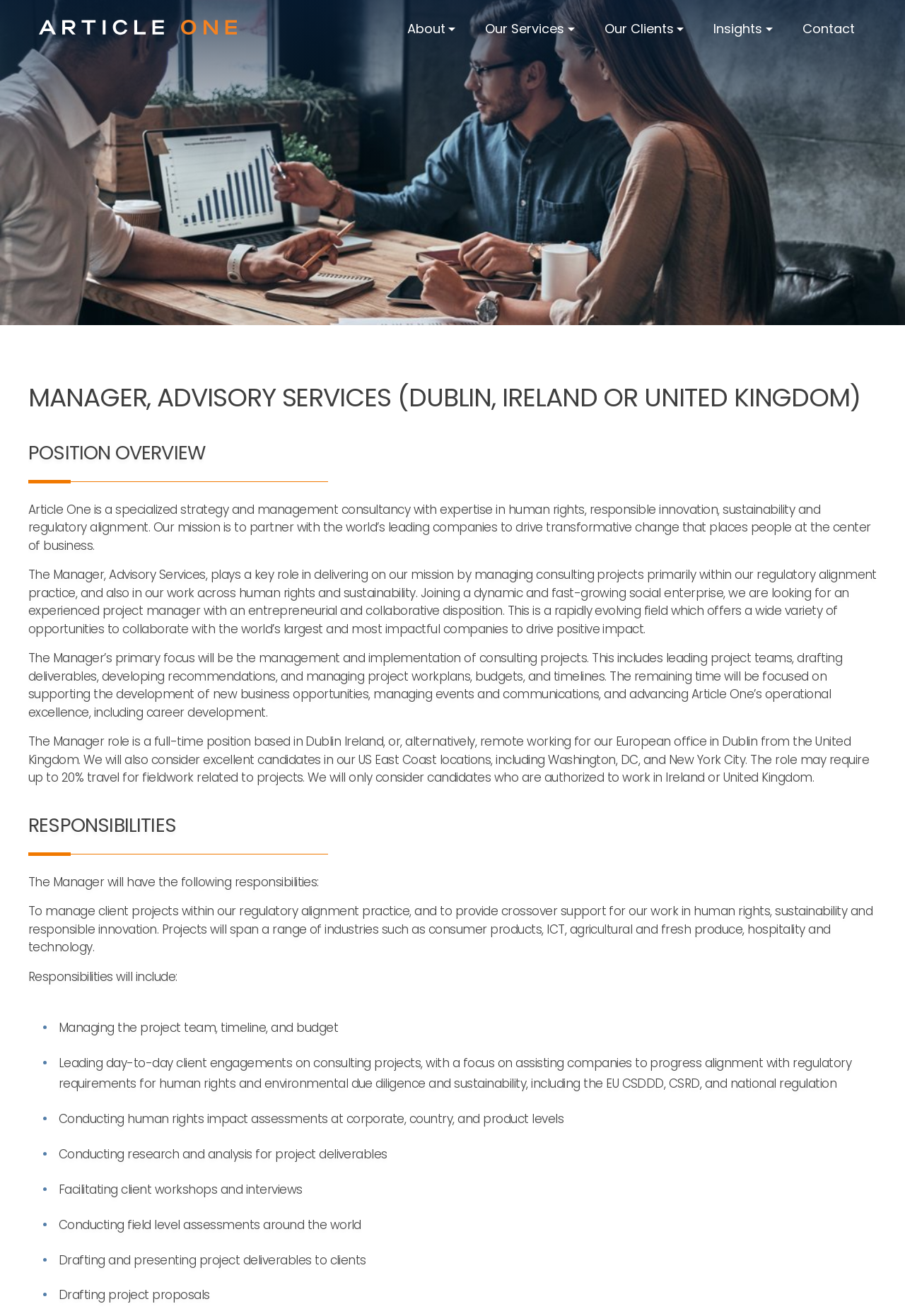What is the primary focus of the Manager role?
Based on the screenshot, provide your answer in one word or phrase.

managing consulting projects